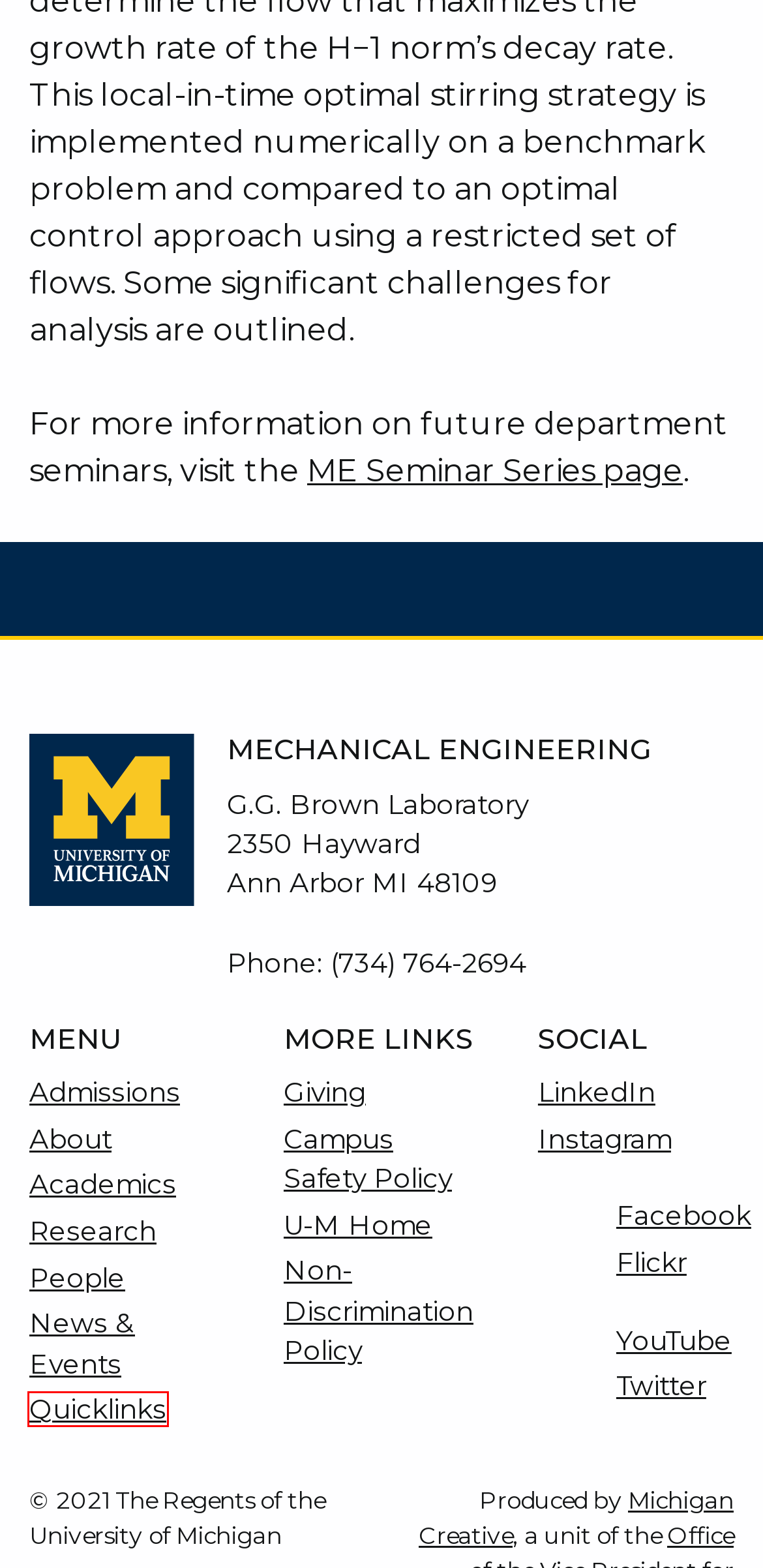View the screenshot of the webpage containing a red bounding box around a UI element. Select the most fitting webpage description for the new page shown after the element in the red bounding box is clicked. Here are the candidates:
A. Quicklinks – Mechanical Engineering
B. Academics – Mechanical Engineering
C. Admissions – Mechanical Engineering
D. Home | Equity, Civil Rights & Title IX Office
E. People – Mechanical Engineering
F. University of Michigan
G. Research – Mechanical Engineering
H. About – Mechanical Engineering

A